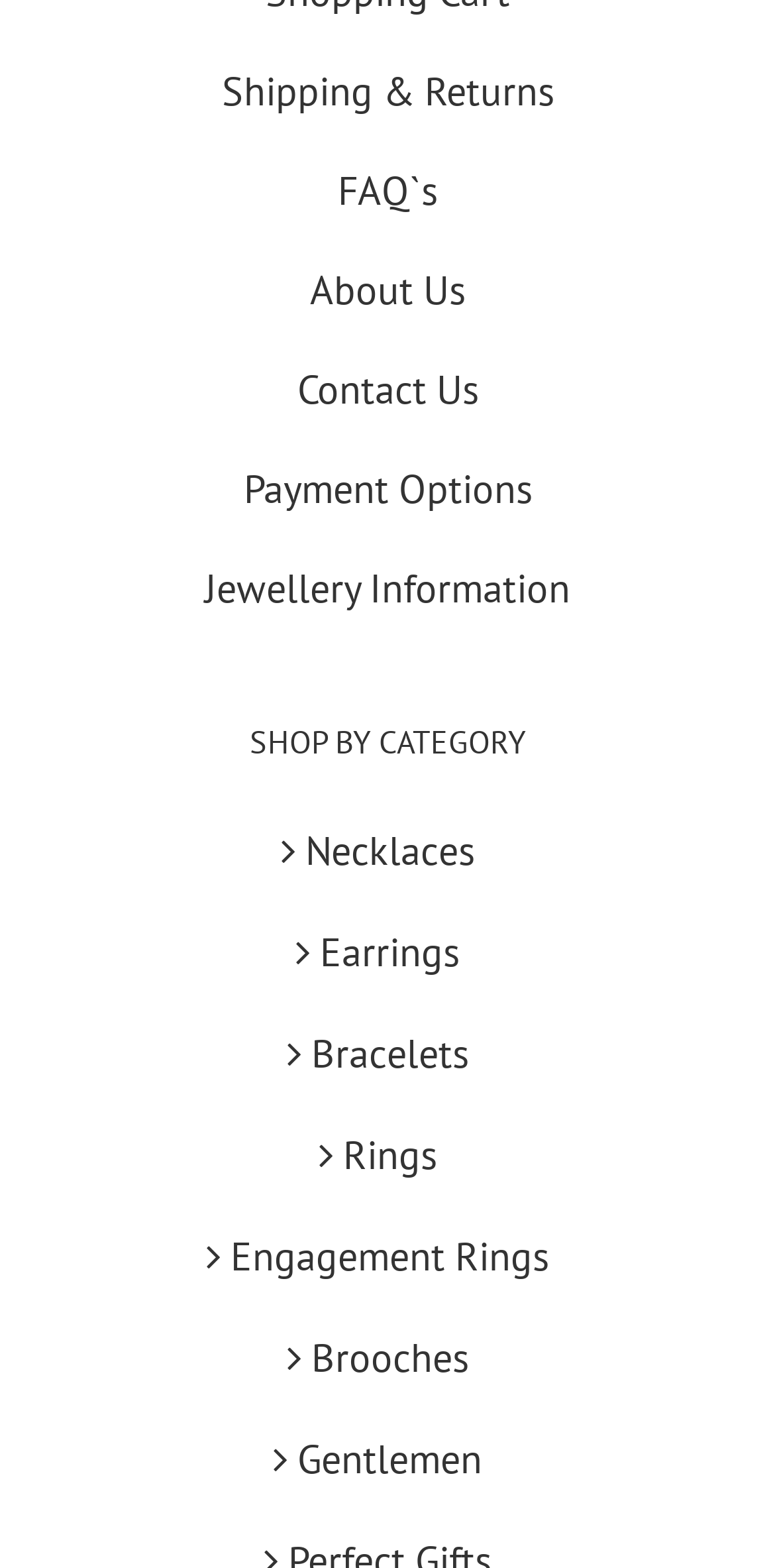Please identify the bounding box coordinates of the element's region that needs to be clicked to fulfill the following instruction: "Browse jewellery by category". The bounding box coordinates should consist of four float numbers between 0 and 1, i.e., [left, top, right, bottom].

[0.05, 0.458, 0.95, 0.488]